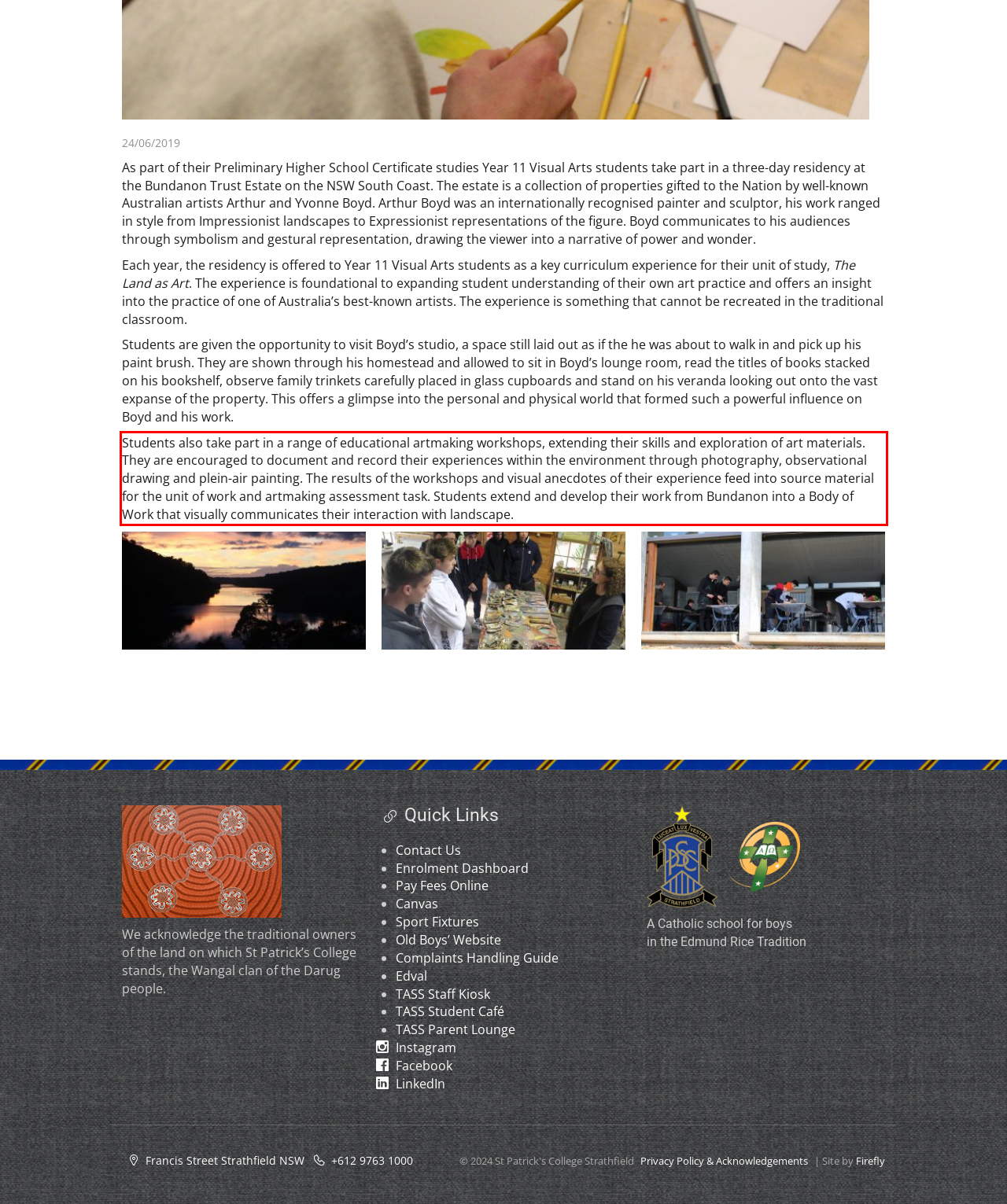Within the provided webpage screenshot, find the red rectangle bounding box and perform OCR to obtain the text content.

Students also take part in a range of educational artmaking workshops, extending their skills and exploration of art materials. They are encouraged to document and record their experiences within the environment through photography, observational drawing and plein-air painting. The results of the workshops and visual anecdotes of their experience feed into source material for the unit of work and artmaking assessment task. Students extend and develop their work from Bundanon into a Body of Work that visually communicates their interaction with landscape.